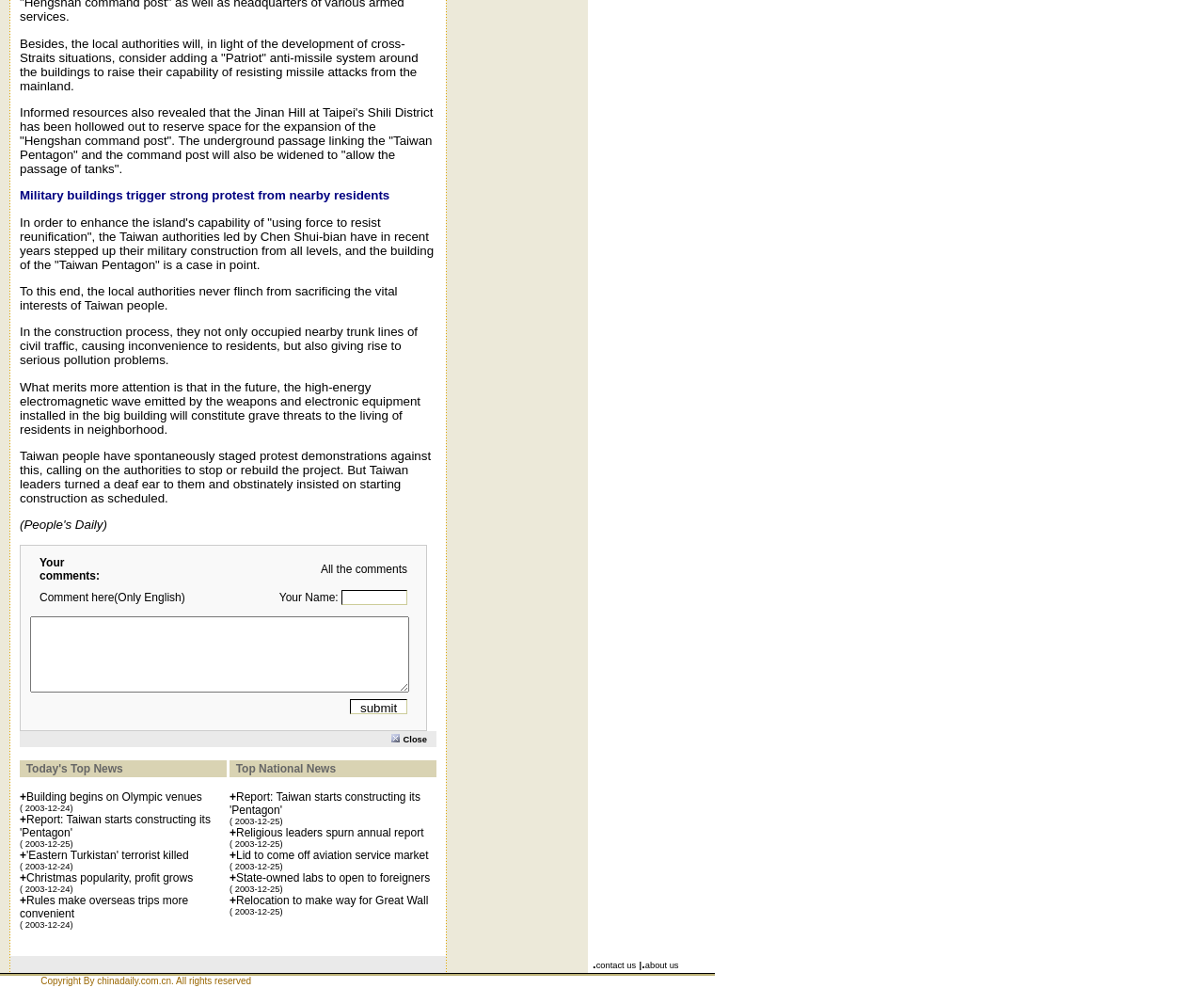Given the element description acompañamiento de proyectos/consejo en ESS, identify the bounding box coordinates for the UI element on the webpage screenshot. The format should be (top-left x, top-left y, bottom-right x, bottom-right y), with values between 0 and 1.

None